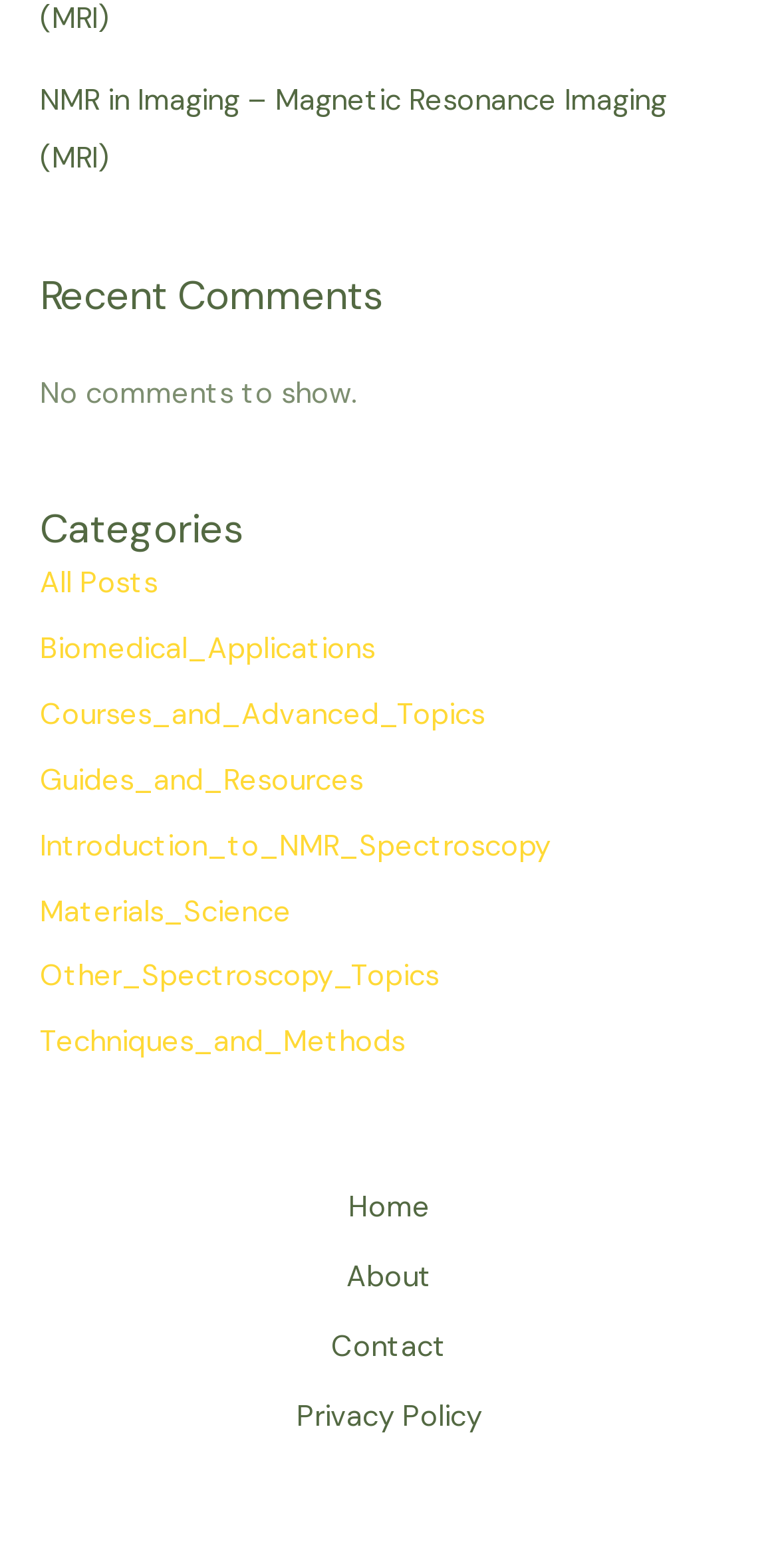Determine the bounding box coordinates for the clickable element required to fulfill the instruction: "Browse all posts". Provide the coordinates as four float numbers between 0 and 1, i.e., [left, top, right, bottom].

[0.051, 0.361, 0.203, 0.385]